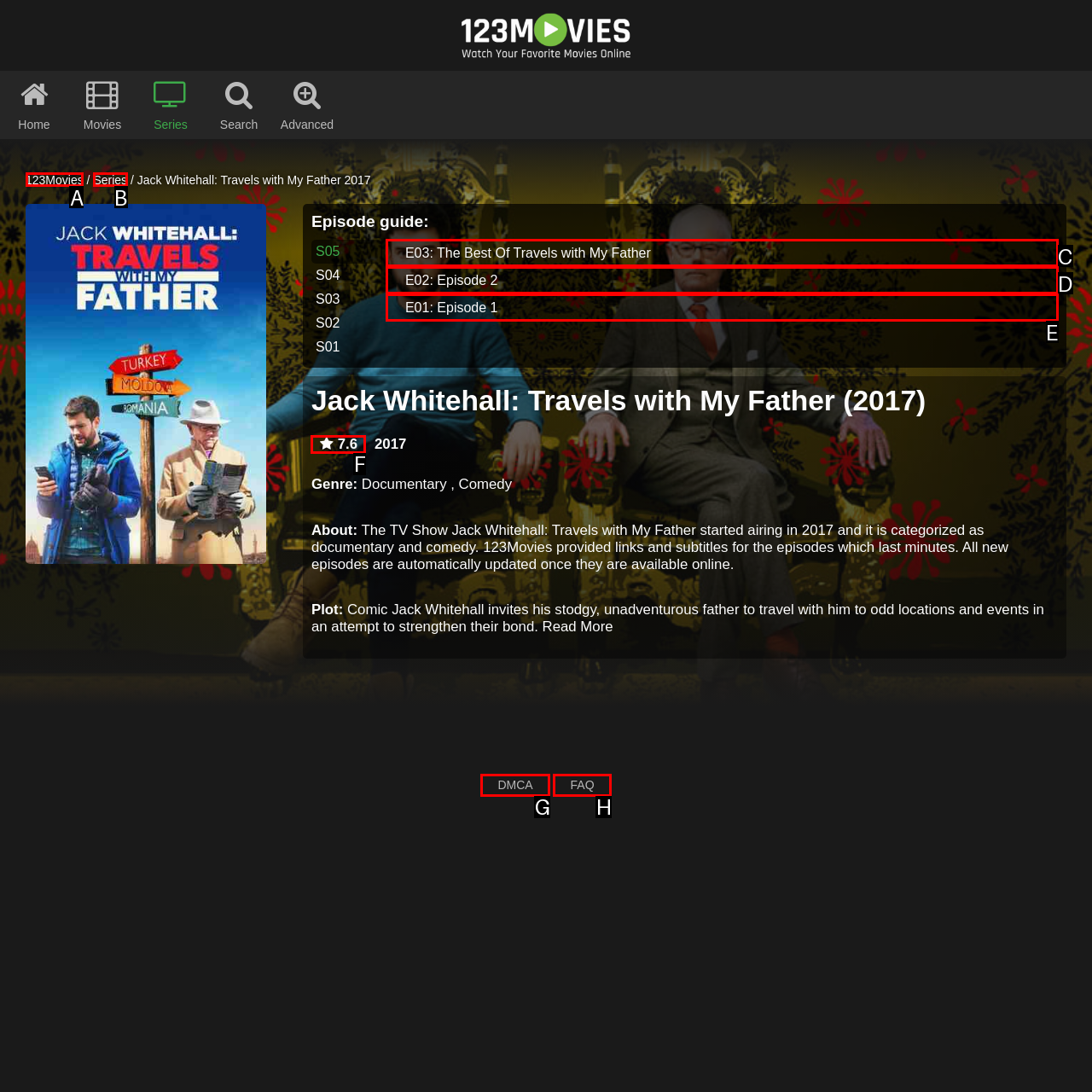Select the letter of the UI element you need to click on to fulfill this task: Check the rating. Write down the letter only.

F